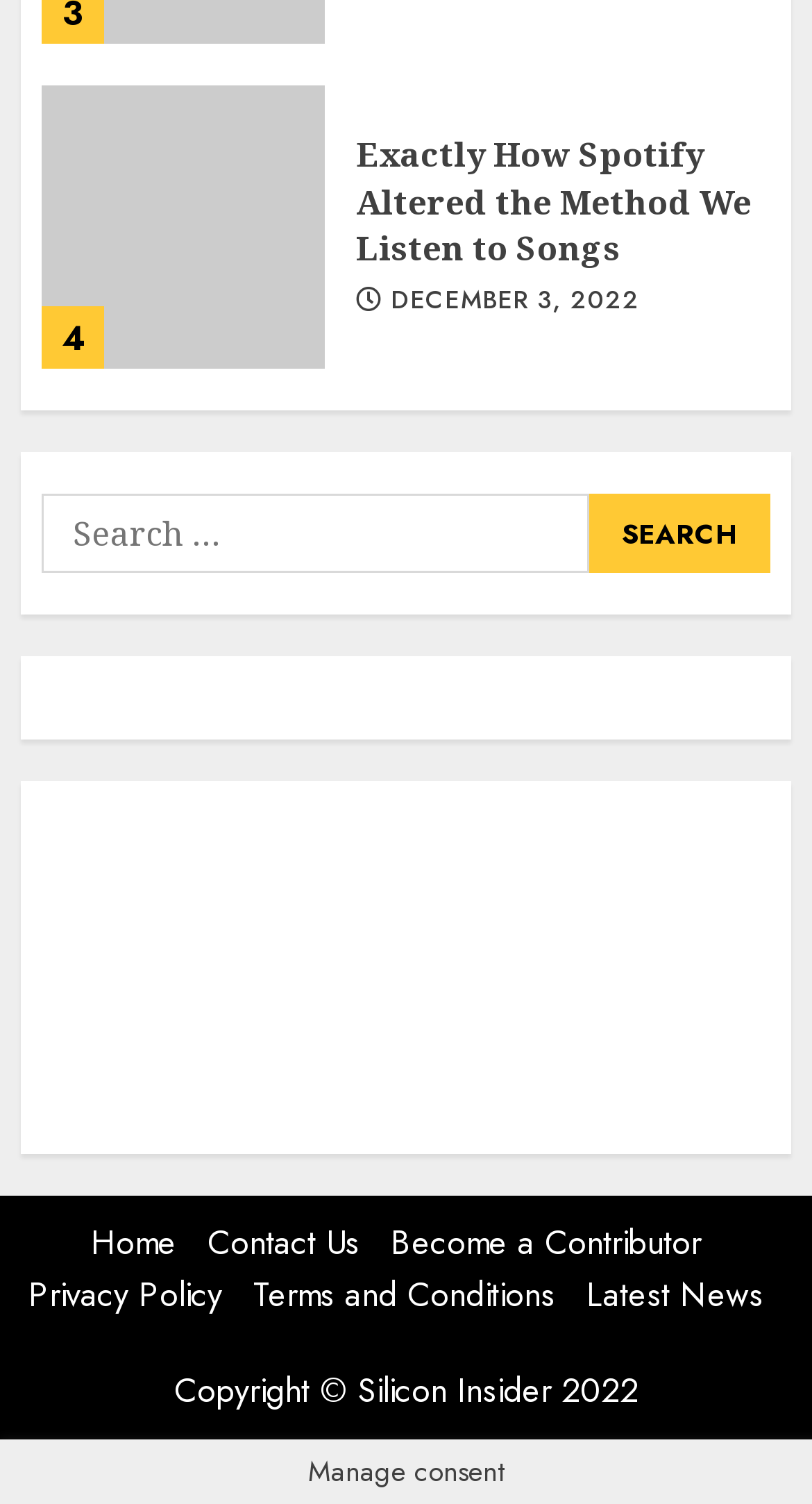Please mark the bounding box coordinates of the area that should be clicked to carry out the instruction: "Explore non gamstop betting sites".

[0.051, 0.705, 0.949, 0.737]